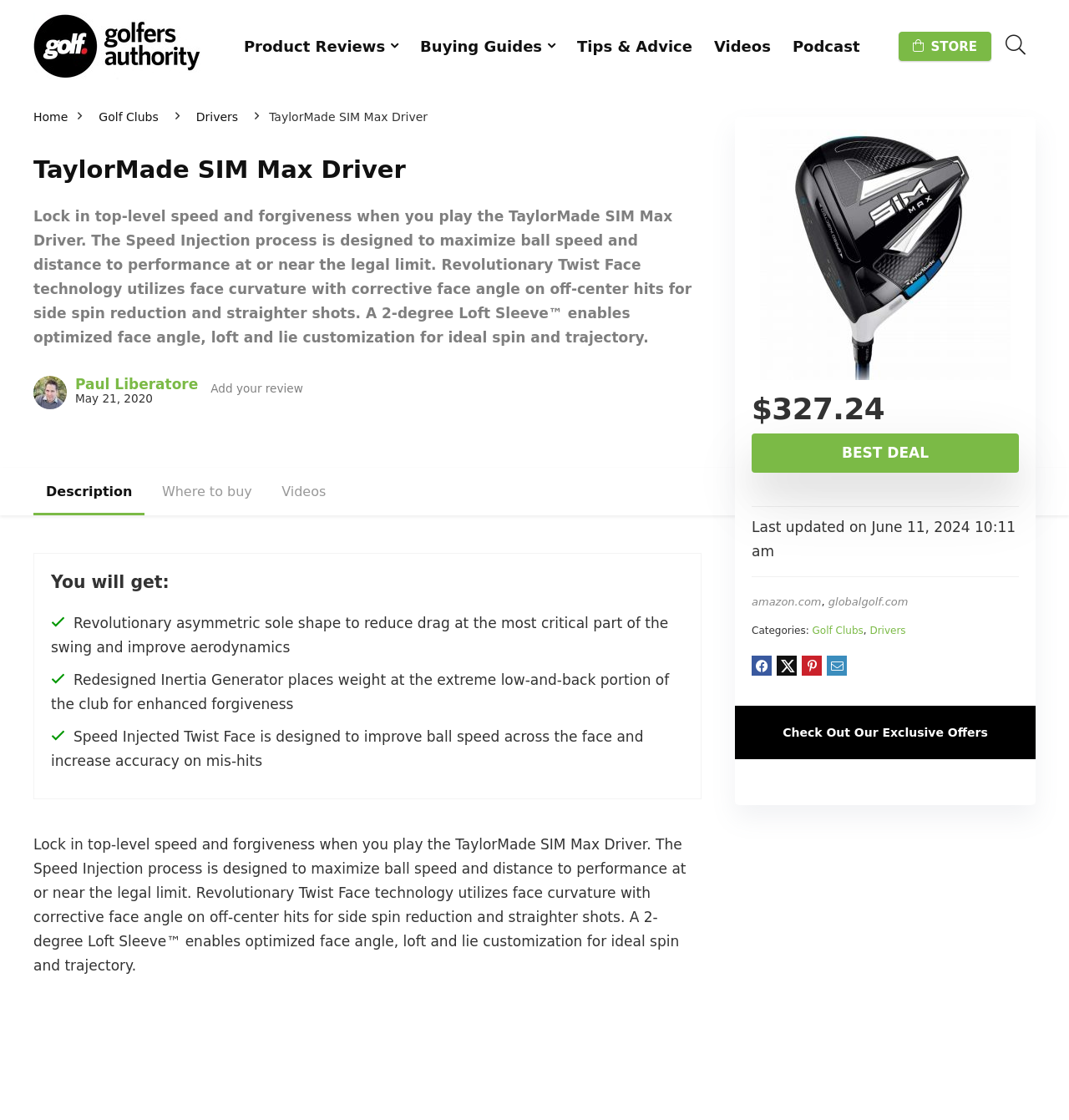Explain the features and main sections of the webpage comprehensively.

The webpage is about the TaylorMade SIM Max Driver, a golf driver designed to help golfers improve their game. At the top left corner, there is a link to "Golfers Authority" accompanied by an image. Below it, there is a navigation menu with links to "Home", "Golf Clubs", and "Drivers". 

On the top right side, there are several links to different sections of the website, including "Product Reviews", "Buying Guides", "Tips & Advice", "Videos", and "Podcast". Next to these links, there is a "STORE" link.

The main content of the webpage is divided into several sections. The first section has a heading "TaylorMade SIM Max Driver" and displays an image of the product. Below the image, there is a price tag showing "$327.24" and a "BEST DEAL" link. 

On the right side of the price tag, there are links to different online stores, including "amazon.com" and "globalgolf.com". Below these links, there is a section showing the categories of the product, which are "Golf Clubs" and "Drivers".

The next section has a heading "Check Out Our Exclusive Offers" and provides a detailed description of the product's features, including the Speed Injection process, Twist Face technology, and Loft Sleeve customization. 

Below this section, there is a review section with a link to add a review and a section showing the author's name and image, along with the review date. There are also links to "Description", "Where to buy", and "Videos" sections.

The final section lists the key features of the product, including the asymmetric sole shape, redesigned Inertia Generator, and Speed Injected Twist Face.